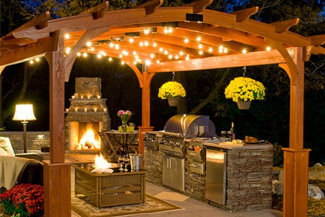What color are the flowers in the decorative planters? Using the information from the screenshot, answer with a single word or phrase.

yellow